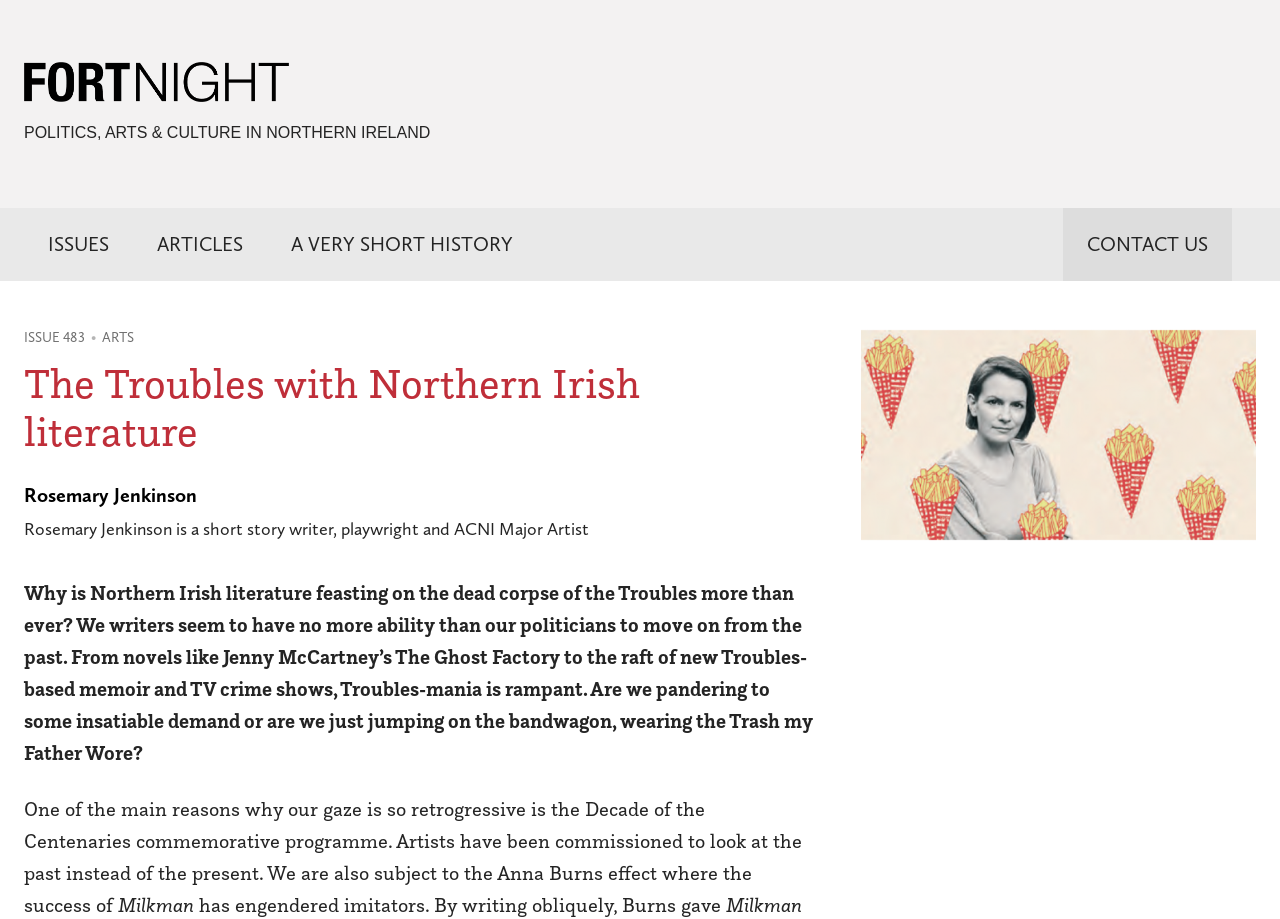Kindly determine the bounding box coordinates for the clickable area to achieve the given instruction: "Read article about ISSUE 483".

[0.019, 0.358, 0.066, 0.377]